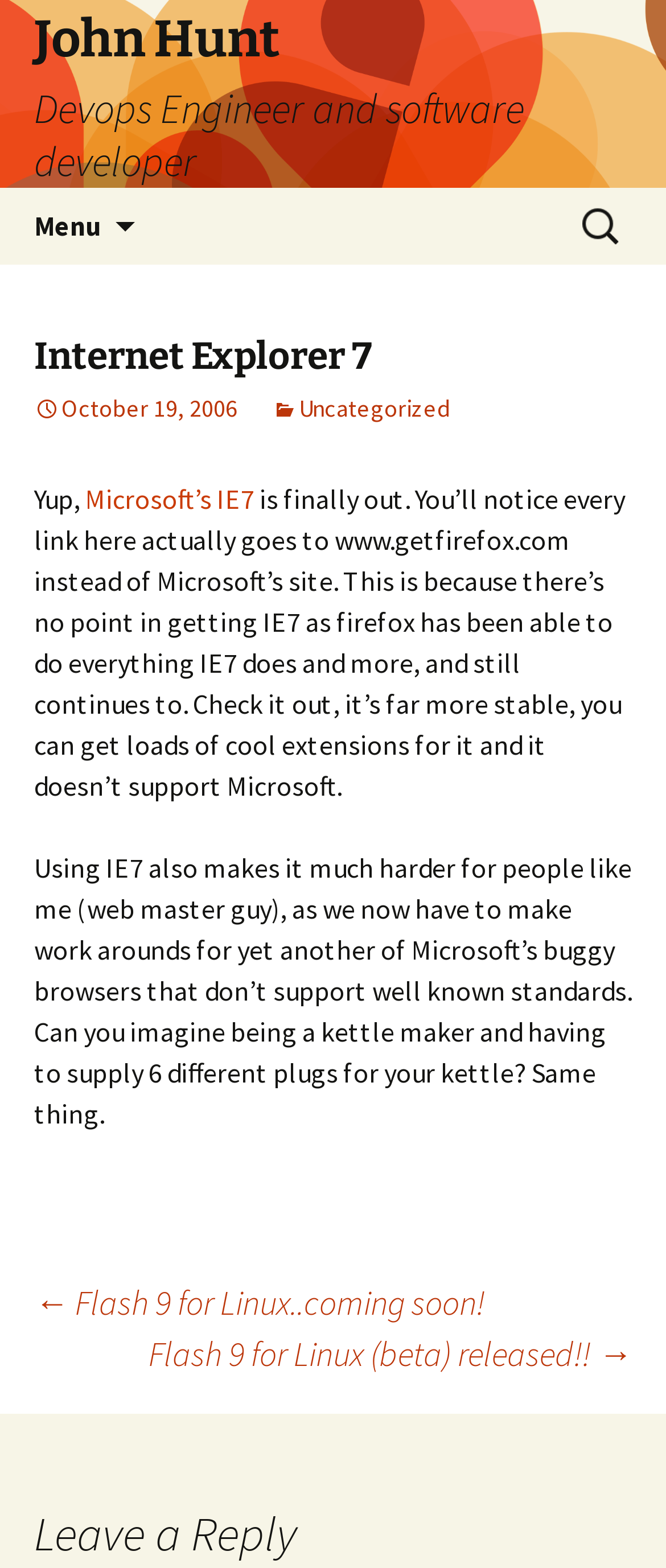Please find and report the bounding box coordinates of the element to click in order to perform the following action: "Search for something". The coordinates should be expressed as four float numbers between 0 and 1, in the format [left, top, right, bottom].

[0.862, 0.121, 0.949, 0.168]